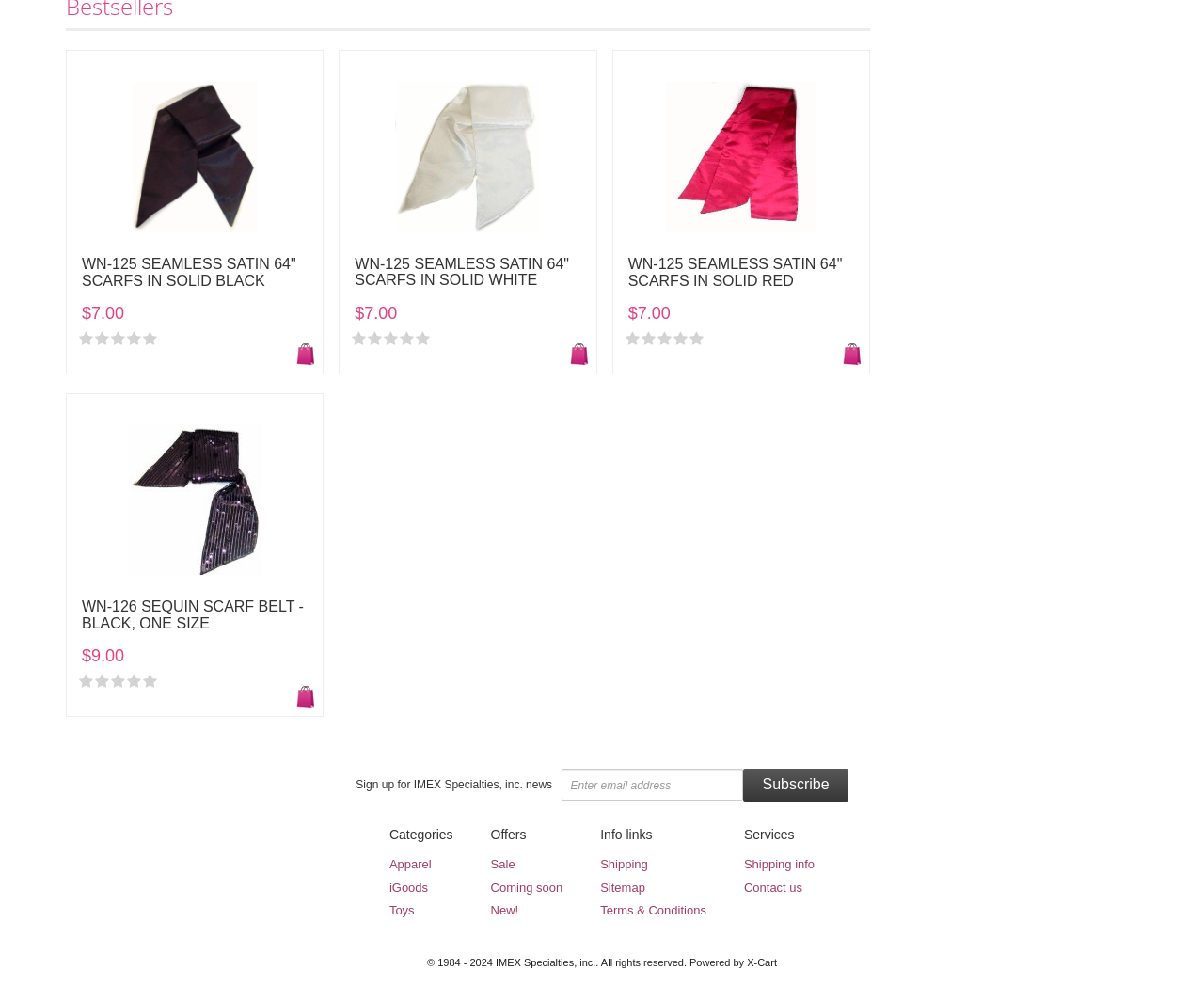Find the bounding box of the web element that fits this description: "Add to cart".

[0.47, 0.348, 0.501, 0.373]